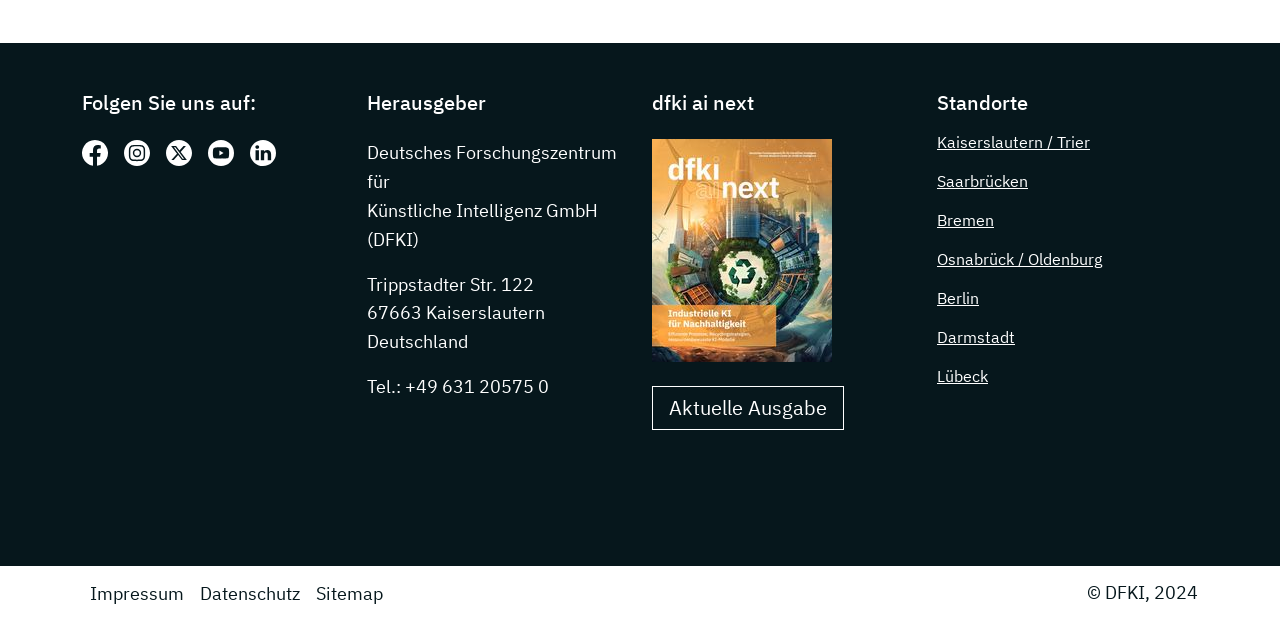Locate the coordinates of the bounding box for the clickable region that fulfills this instruction: "View current issue of dfki ai next".

[0.509, 0.622, 0.659, 0.693]